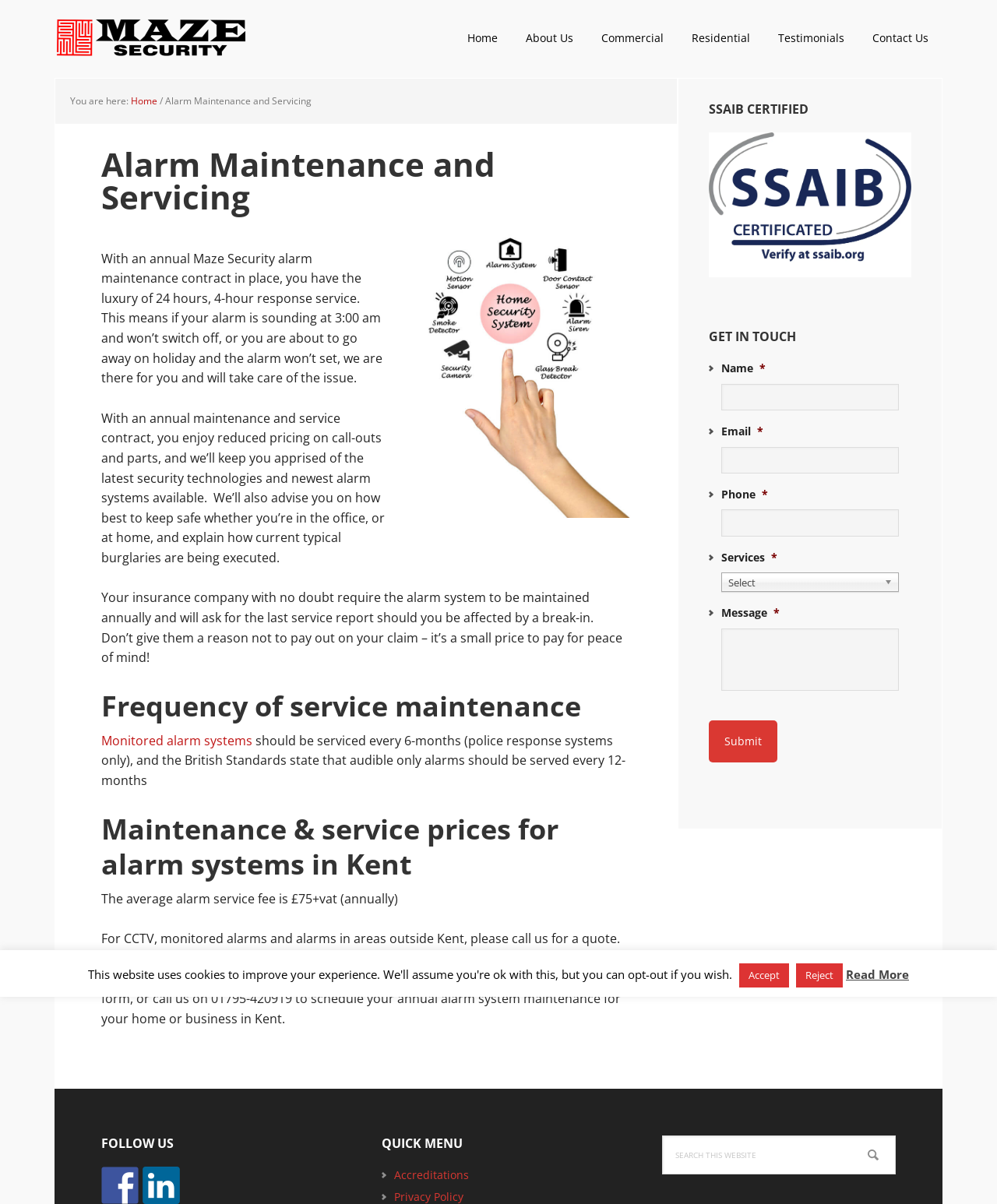Extract the bounding box coordinates of the UI element described by: "The Industrial Athlete & Pregnancy". The coordinates should include four float numbers ranging from 0 to 1, e.g., [left, top, right, bottom].

None